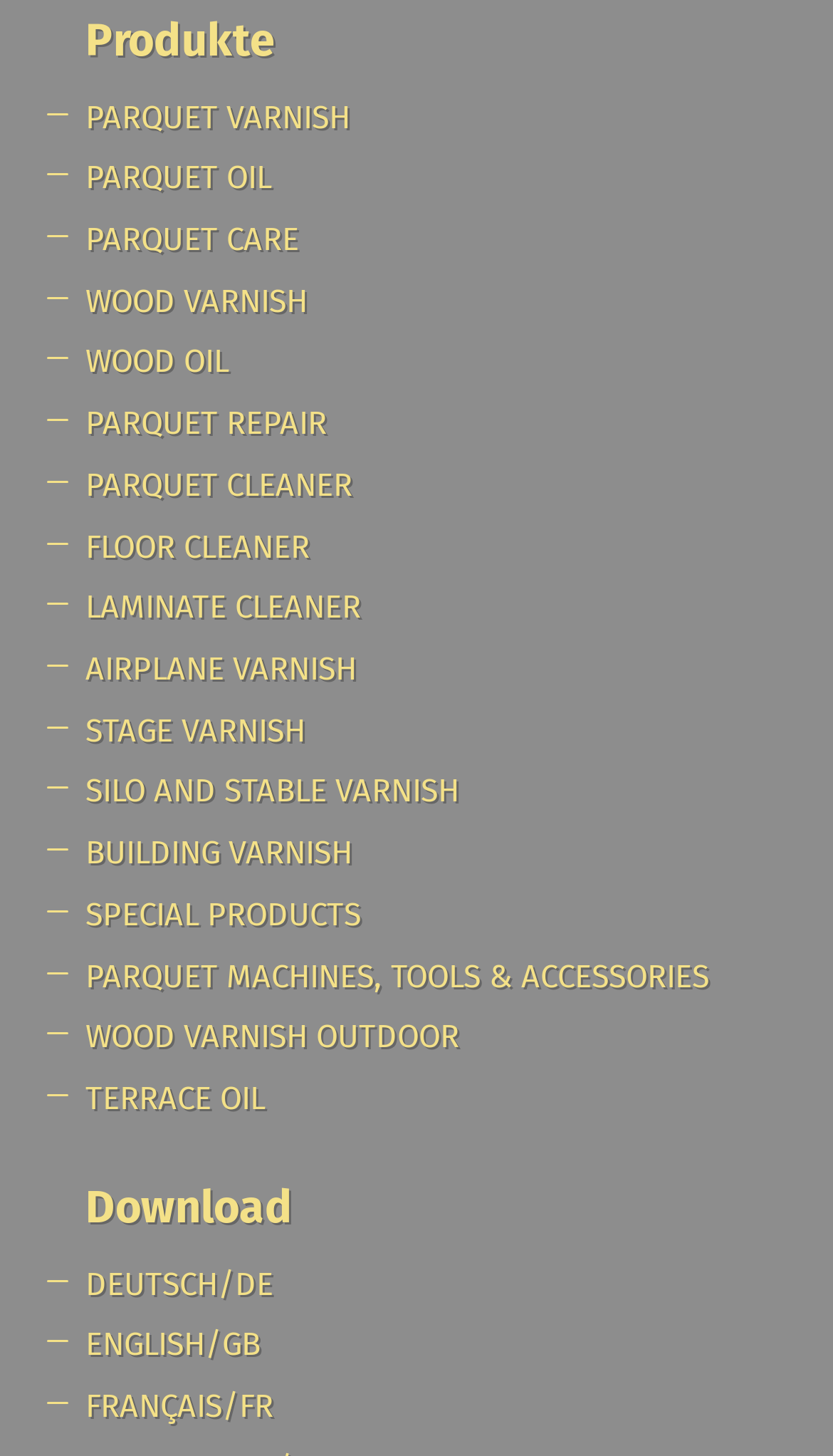Based on the image, please elaborate on the answer to the following question:
What is the last product category listed?

I looked at the last link under the 'Produkte' heading and found that it is 'FRANÇAIS/FR', which seems to be a language selection option rather than a product category. However, if we consider the product categories only, the last one would be 'TERRACE OIL'.